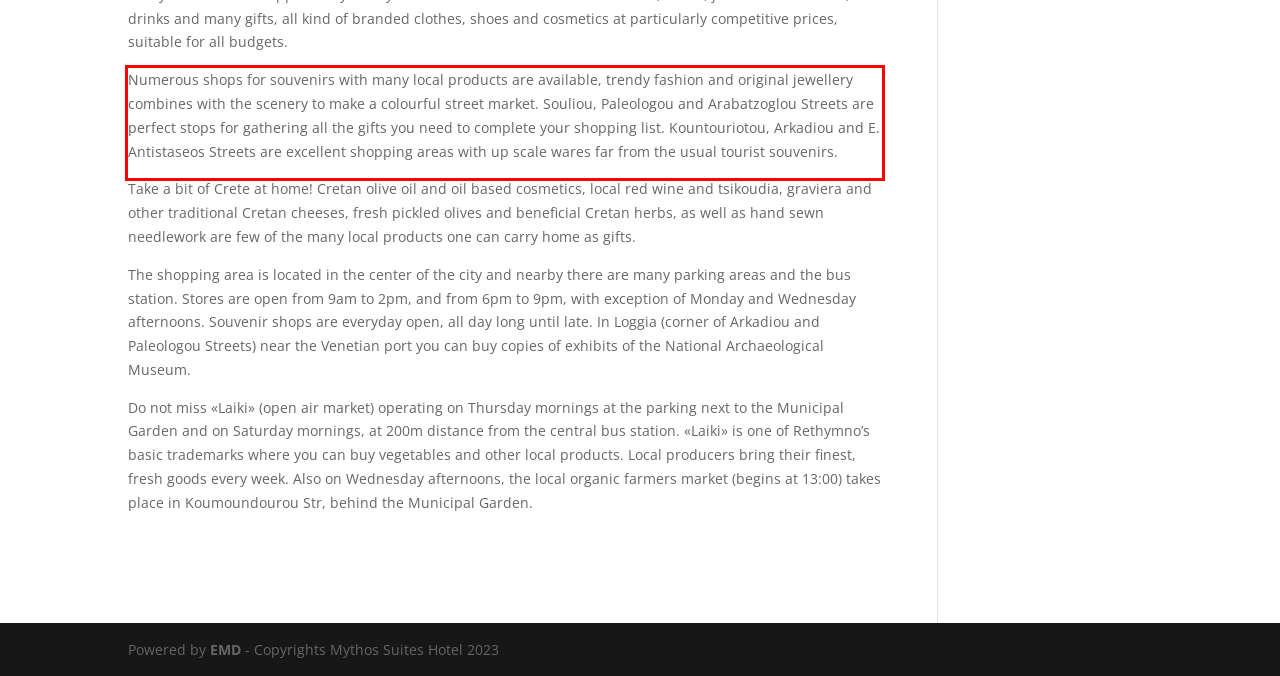You are presented with a screenshot containing a red rectangle. Extract the text found inside this red bounding box.

Numerous shops for souvenirs with many local products are available, trendy fashion and original jewellery combines with the scenery to make a colourful street market. Souliou, Paleologou and Arabatzoglou Streets are perfect stops for gathering all the gifts you need to complete your shopping list. Kountouriotou, Arkadiou and E. Antistaseos Streets are excellent shopping areas with up scale wares far from the usual tourist souvenirs.